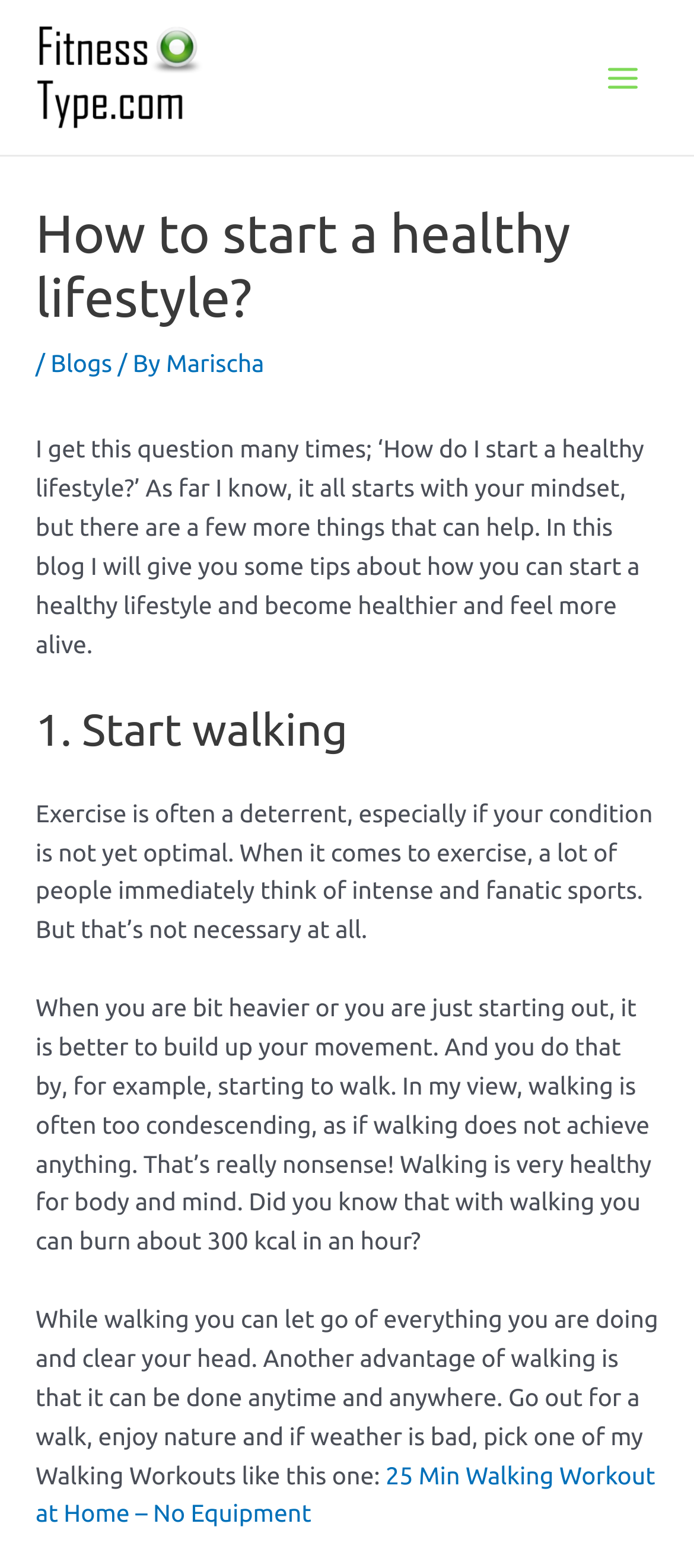What is the first tip for starting a healthy lifestyle?
Please utilize the information in the image to give a detailed response to the question.

The first tip for starting a healthy lifestyle is mentioned in the blog post as '1. Start walking', which is a heading followed by a paragraph explaining the benefits of walking.